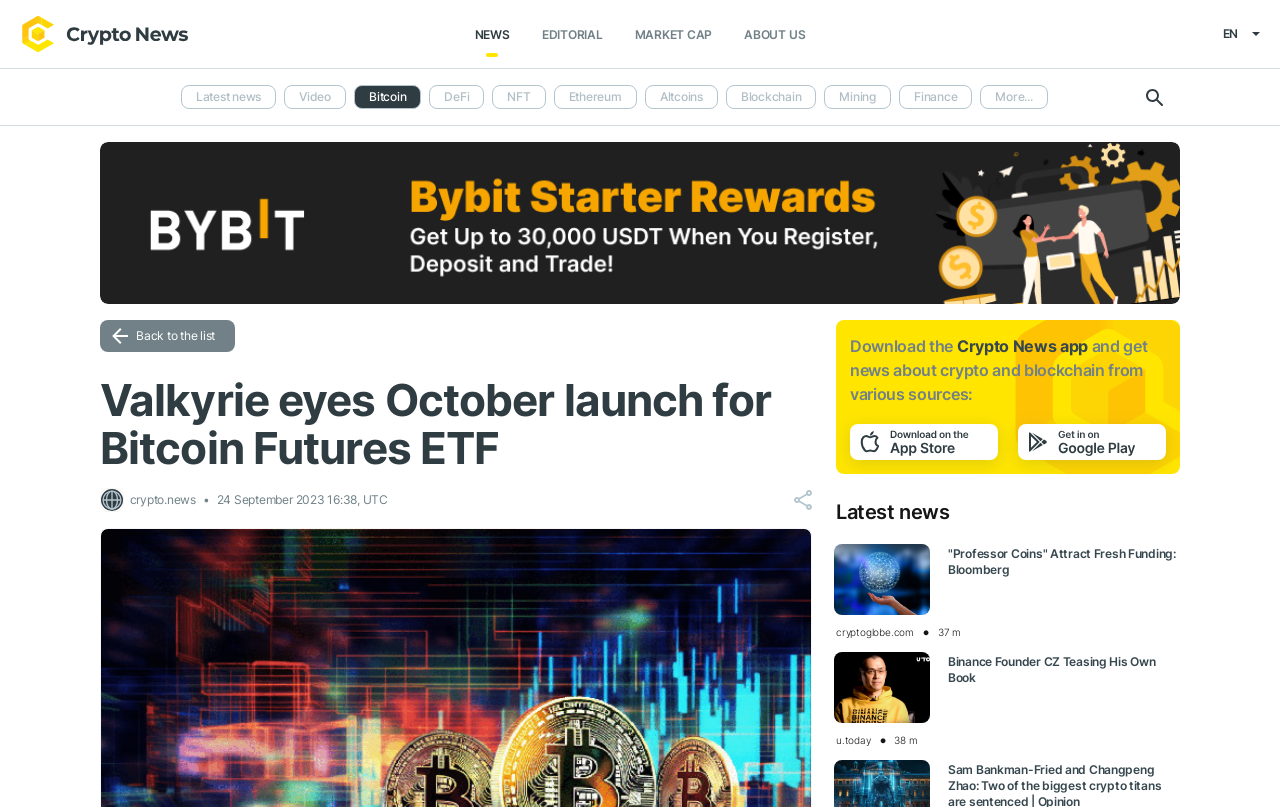Please find and report the bounding box coordinates of the element to click in order to perform the following action: "Read the latest news". The coordinates should be expressed as four float numbers between 0 and 1, in the format [left, top, right, bottom].

[0.141, 0.105, 0.216, 0.135]